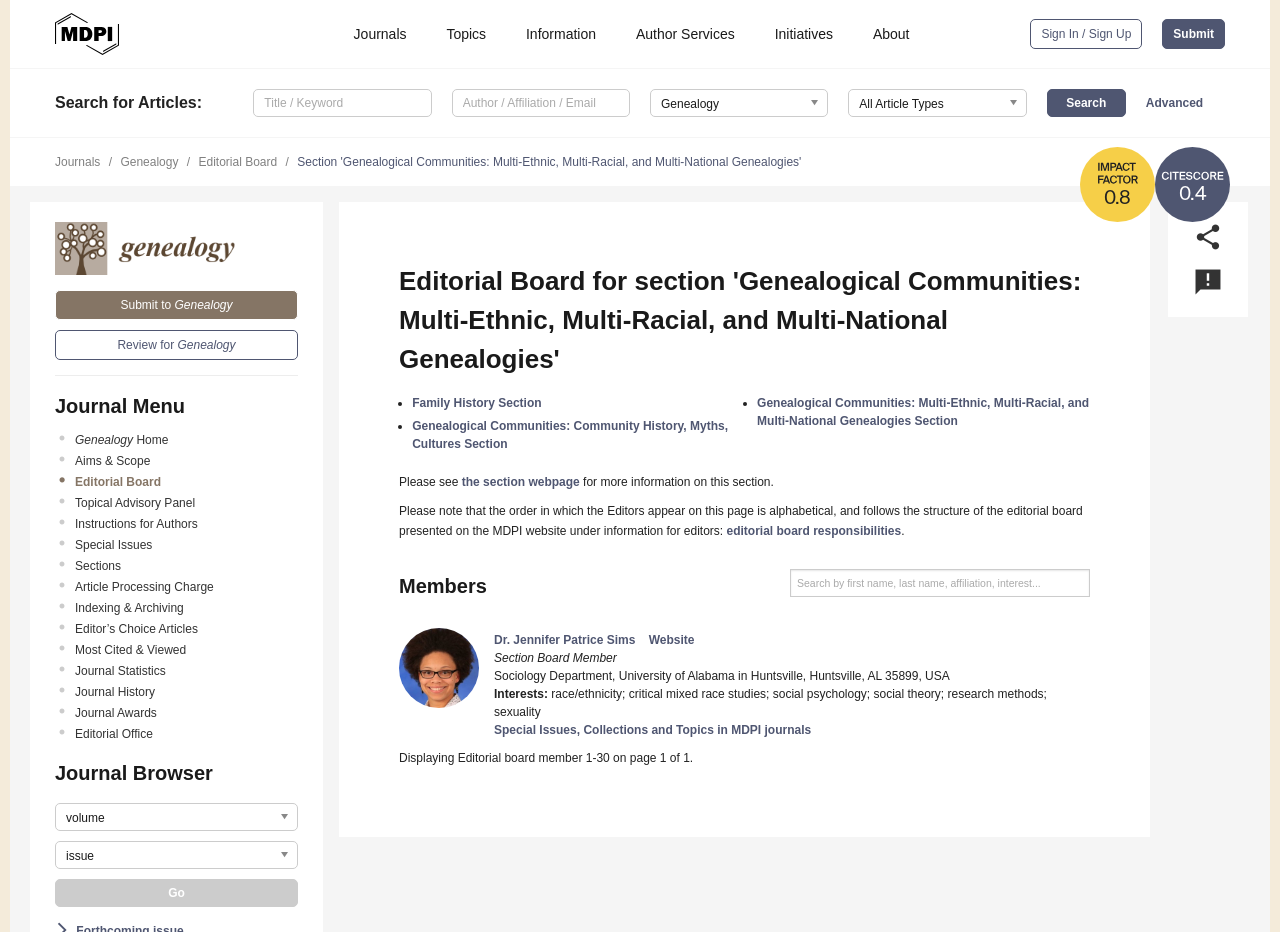Could you find the bounding box coordinates of the clickable area to complete this instruction: "View editorial board"?

[0.155, 0.167, 0.217, 0.182]